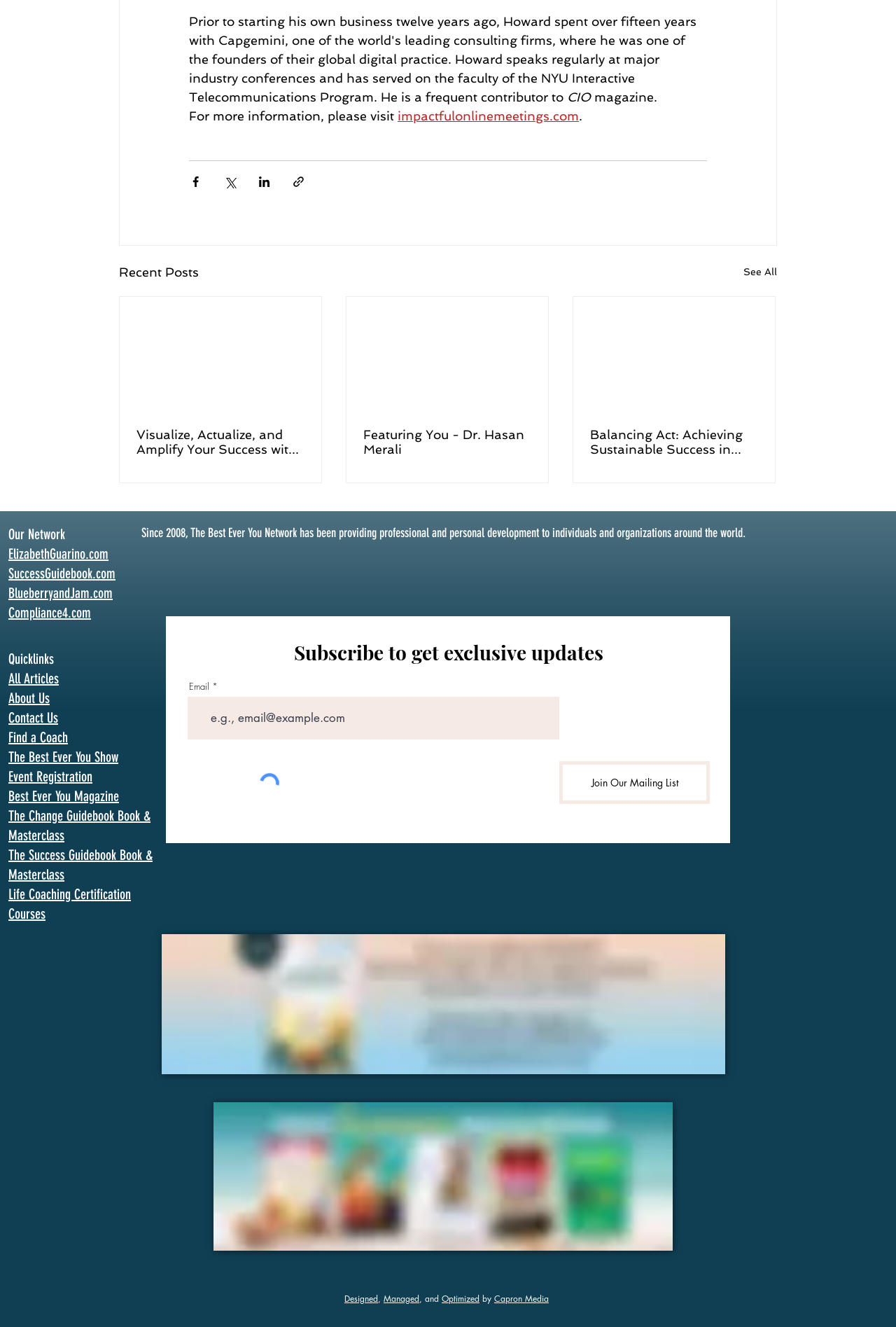What is the purpose of the textbox with the label 'Email *'?
Respond to the question with a well-detailed and thorough answer.

The question asks for the purpose of the textbox with the label 'Email *'. By examining the surrounding elements, we can see that the textbox is part of a form with a button labeled 'Join Our Mailing List', suggesting that the purpose of the textbox is to input an email address to subscribe to the mailing list.